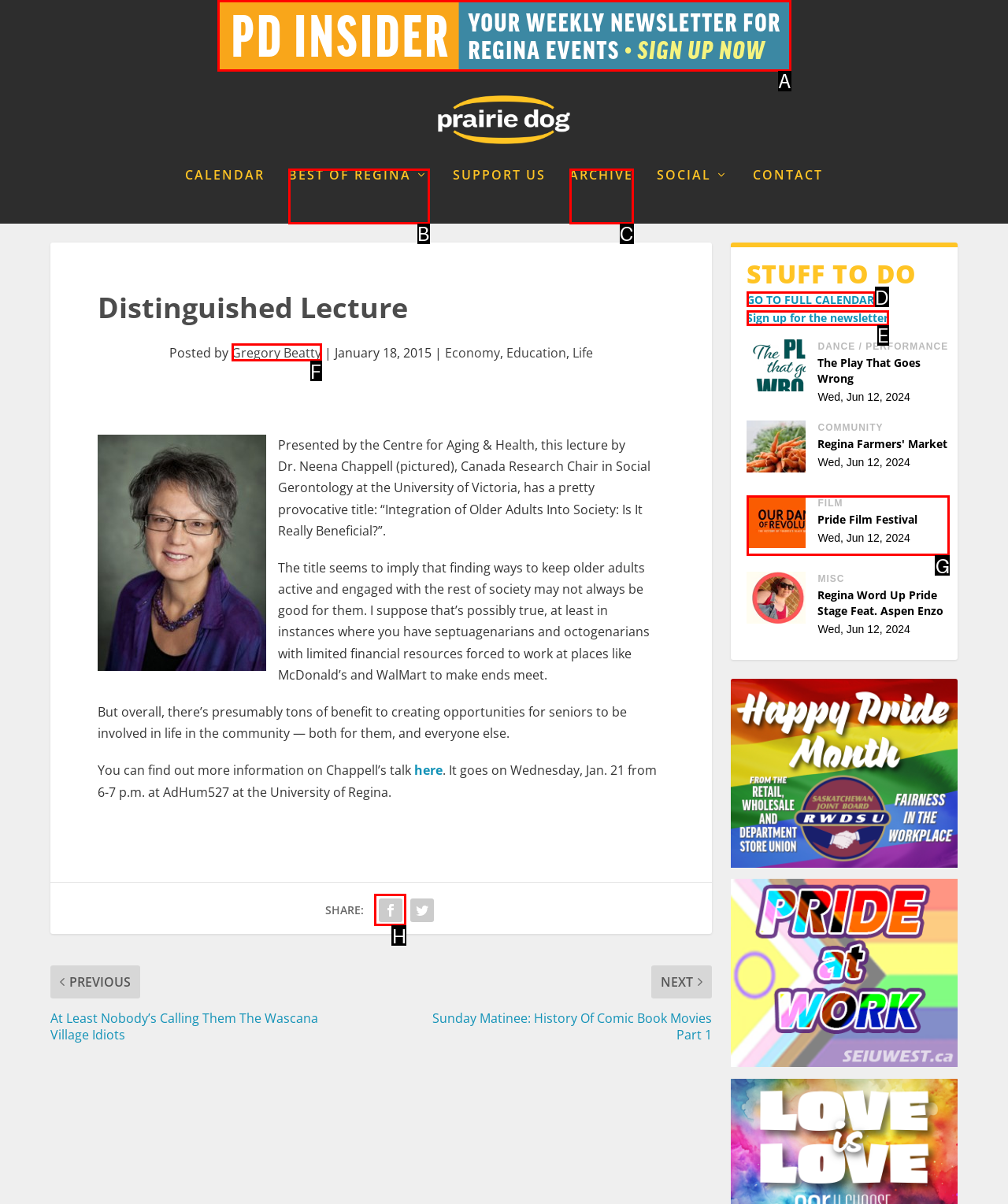Determine which HTML element should be clicked to carry out the following task: View the full calendar Respond with the letter of the appropriate option.

D